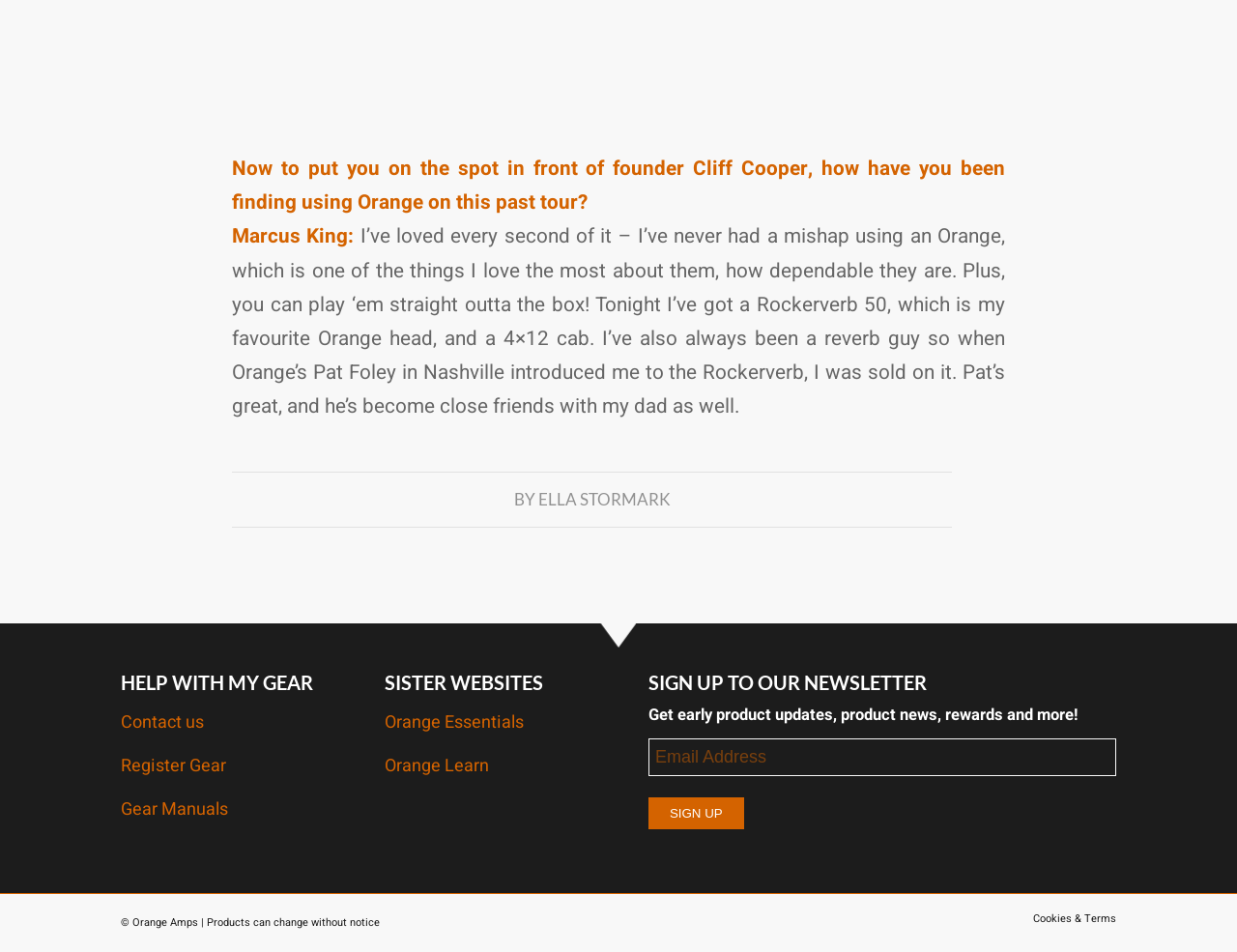Determine the bounding box coordinates of the target area to click to execute the following instruction: "Visit Orange Essentials."

[0.311, 0.745, 0.423, 0.772]